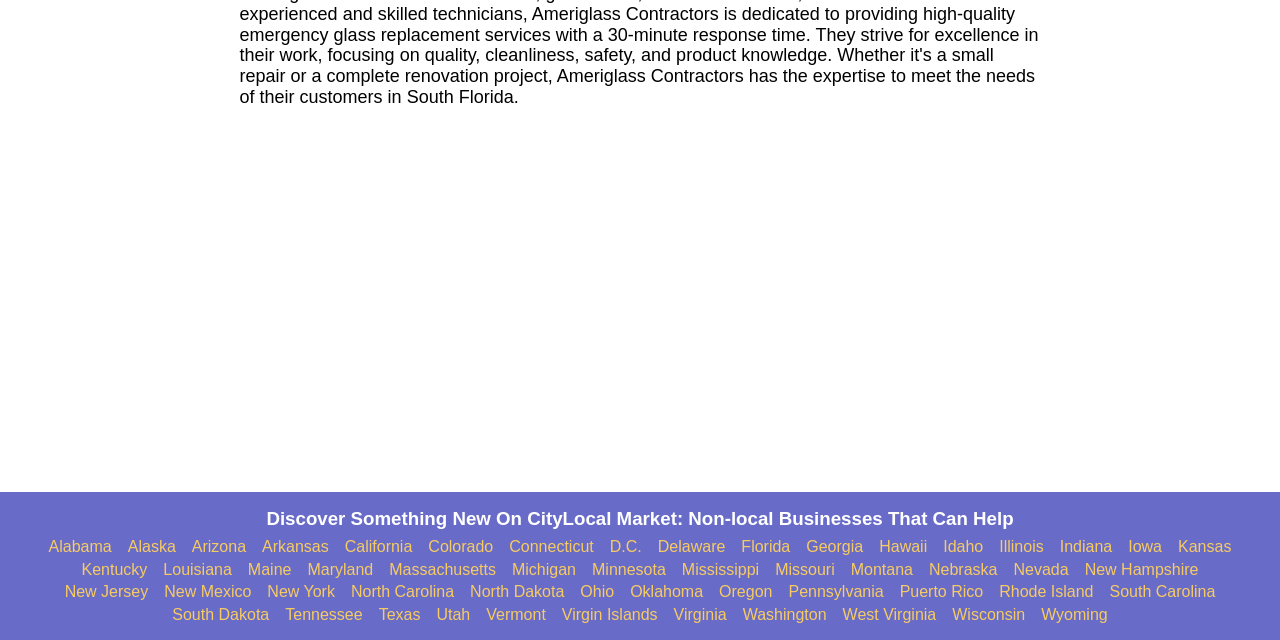Determine the bounding box for the described HTML element: "Alaska". Ensure the coordinates are four float numbers between 0 and 1 in the format [left, top, right, bottom].

[0.1, 0.841, 0.137, 0.87]